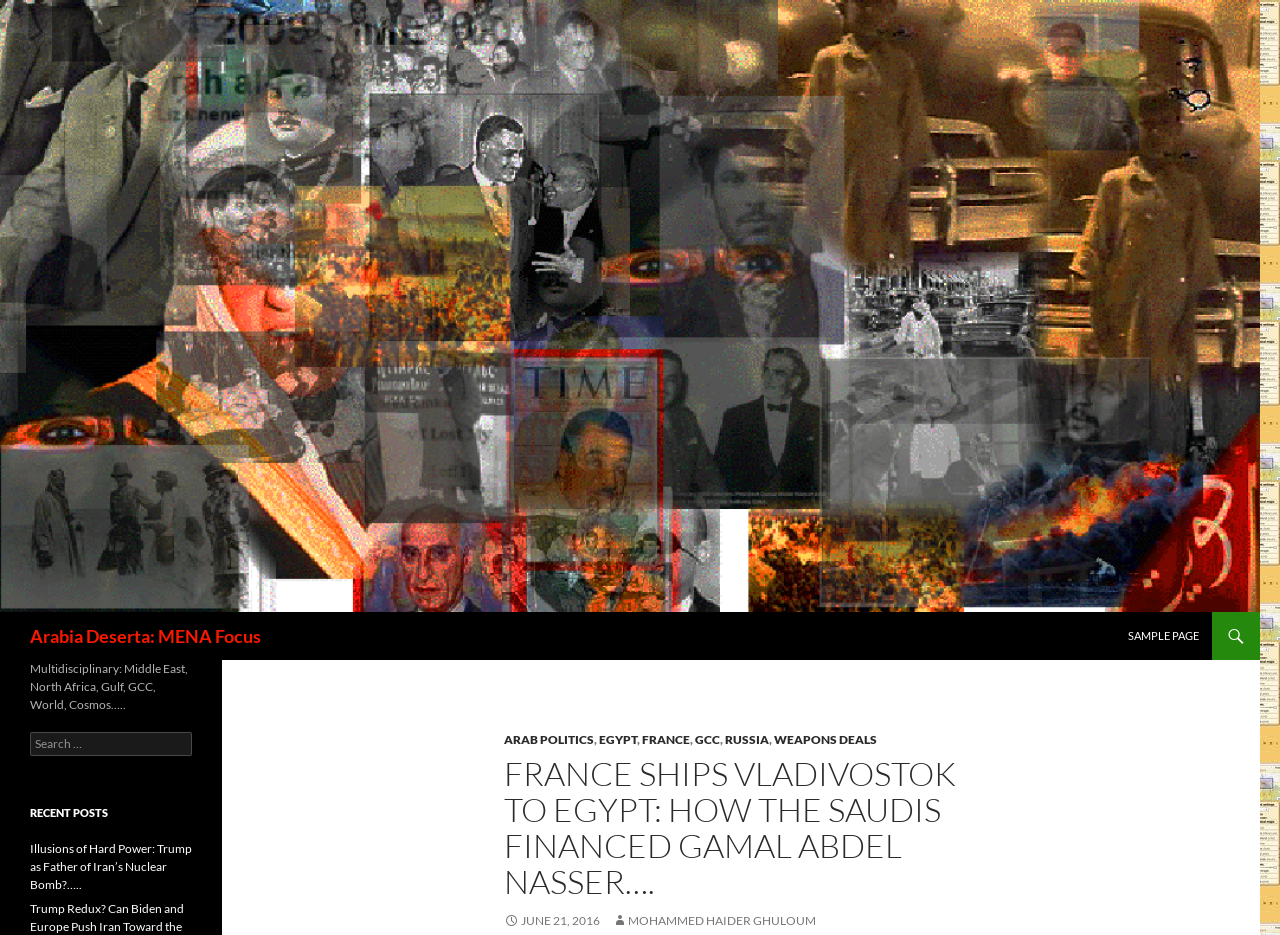Elaborate on the different components and information displayed on the webpage.

The webpage appears to be a blog or news article page focused on Middle Eastern and North African affairs. At the top, there is a logo image and a link to "Arabia Deserta: MENA Focus" on the left side, with a search bar and a "SKIP TO CONTENT" link on the right side. Below this, there is a heading with the same title, "Arabia Deserta: MENA Focus".

On the top-right corner, there is a link to "SAMPLE PAGE" with several sub-links to categories such as "ARAB POLITICS", "EGYPT", "FRANCE", "GCC", "RUSSIA", and "WEAPONS DEALS". These links are arranged horizontally, separated by commas.

The main content of the page is an article titled "FRANCE SHIPS VLADIVOSTOK TO EGYPT: HOW THE SAUDIS FINANCED GAMAL ABDEL NASSER…." which takes up most of the page. The article has a heading, followed by a link to the date "JUNE 21, 2016" and the author's name "MOHAMMED HAIDER GHULOUM".

Below the article title, there is a heading that describes the blog's focus as "Multidisciplinary: Middle East, North Africa, Gulf, GCC, World, Cosmos…..". This is followed by a search bar with a label "Search for:" and a "RECENT POSTS" section with a link to an article titled "Illusions of Hard Power: Trump as Father of Iran’s Nuclear Bomb?…..".